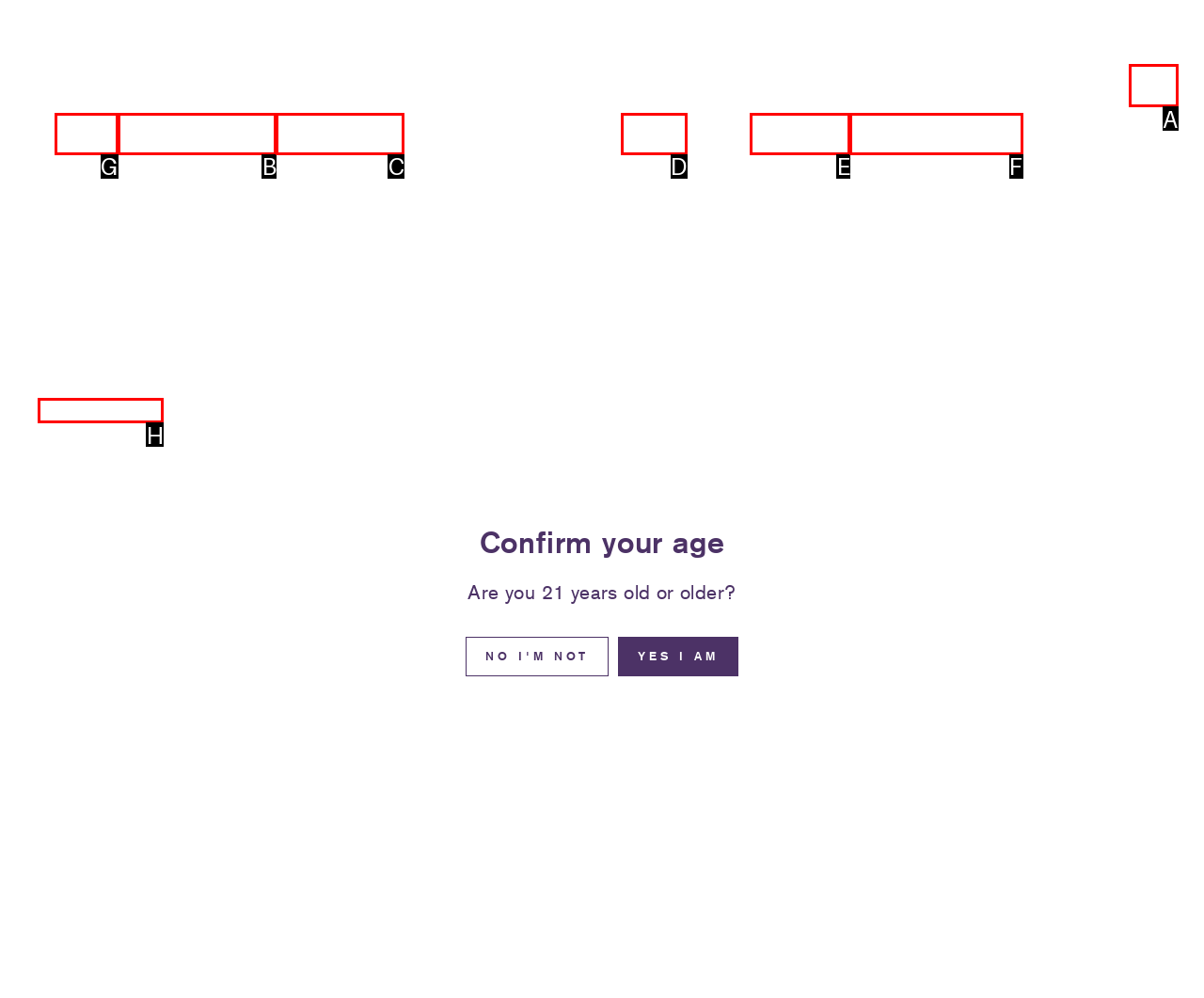Select the appropriate HTML element that needs to be clicked to finish the task: Explore wine options
Reply with the letter of the chosen option.

G